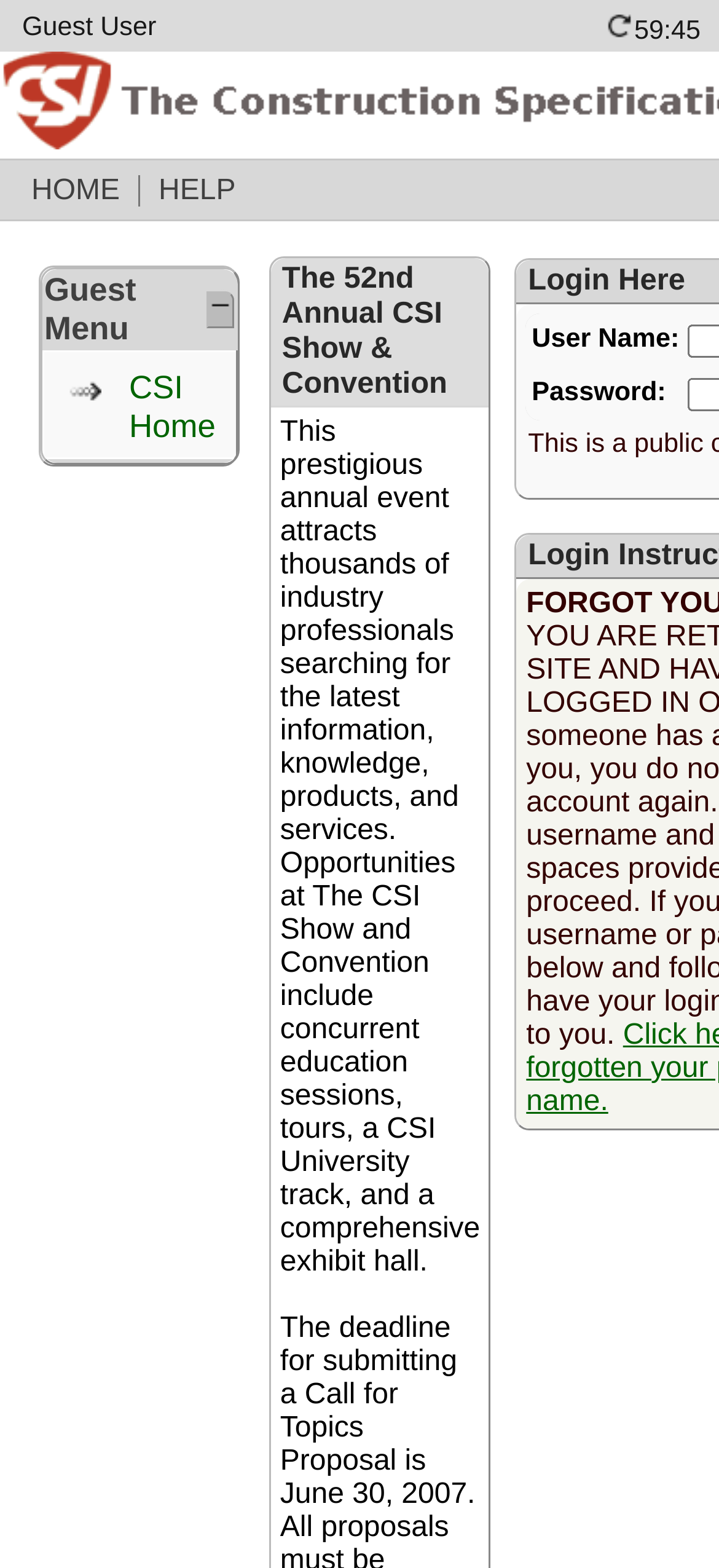What is the text of the link below the image in the second row?
Look at the screenshot and respond with a single word or phrase.

CSI Home